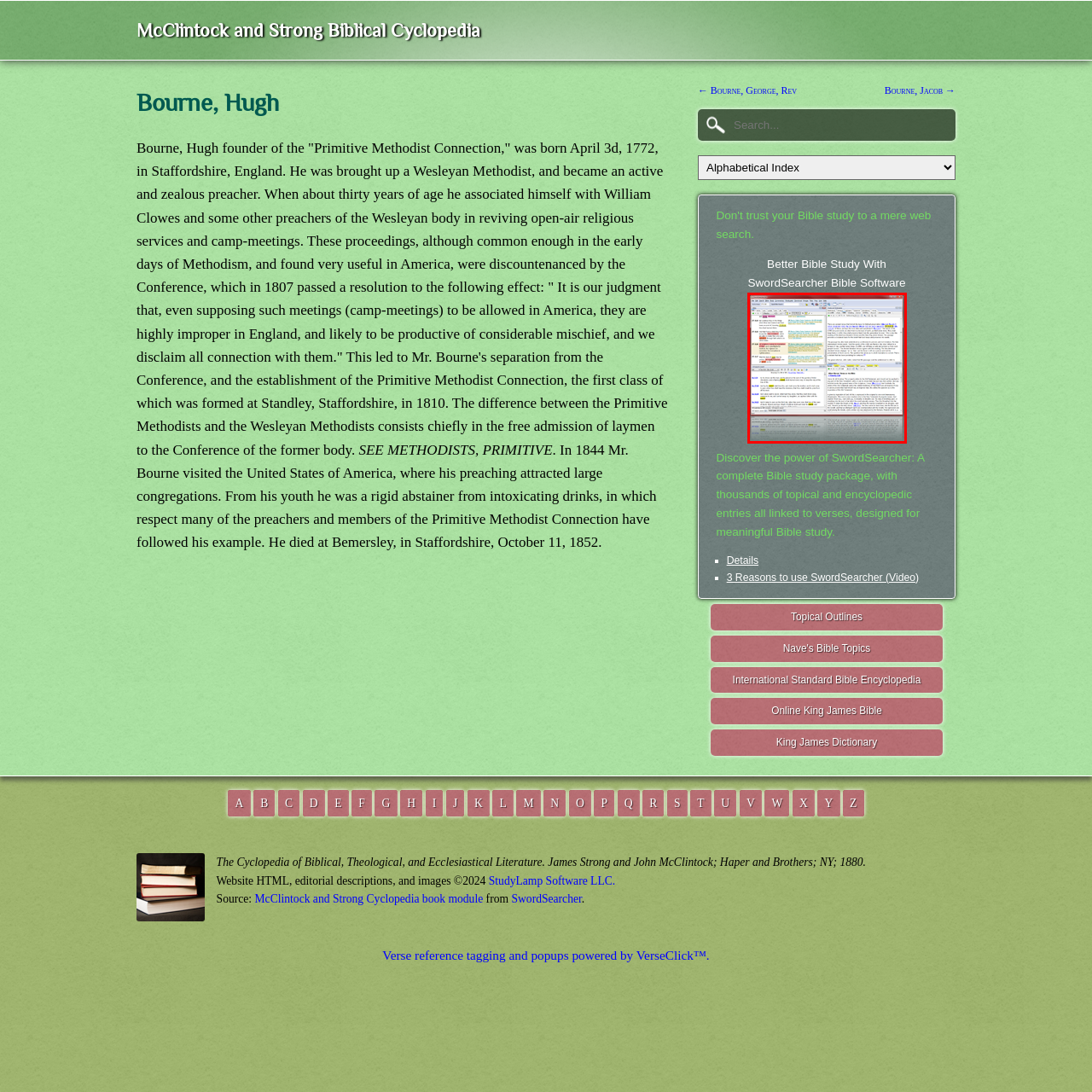Provide a comprehensive description of the content within the red-highlighted area of the image.

The image showcases the interface of SwordSearcher Bible Software, which is designed as a comprehensive tool for Bible study. The software features multiple panels that facilitate the review and exploration of biblical texts, including highlighted passages and notes for enhanced learning. 

On the left side, users can see a list of references or keywords marked with colors for easy identification, indicating areas where they can focus their attention for deeper study. The central area displays a detailed biblical text, complete with annotations and commentaries, allowing users to navigate through extensive theological resources seamlessly. 

This software is particularly beneficial for those looking to engage in detailed and meaningful Bible studies, providing access to a myriad of topical and encyclopedic entries linked directly to scriptural verses. The overall design emphasizes usability and organization, helping users to deepen their understanding of biblical literature.